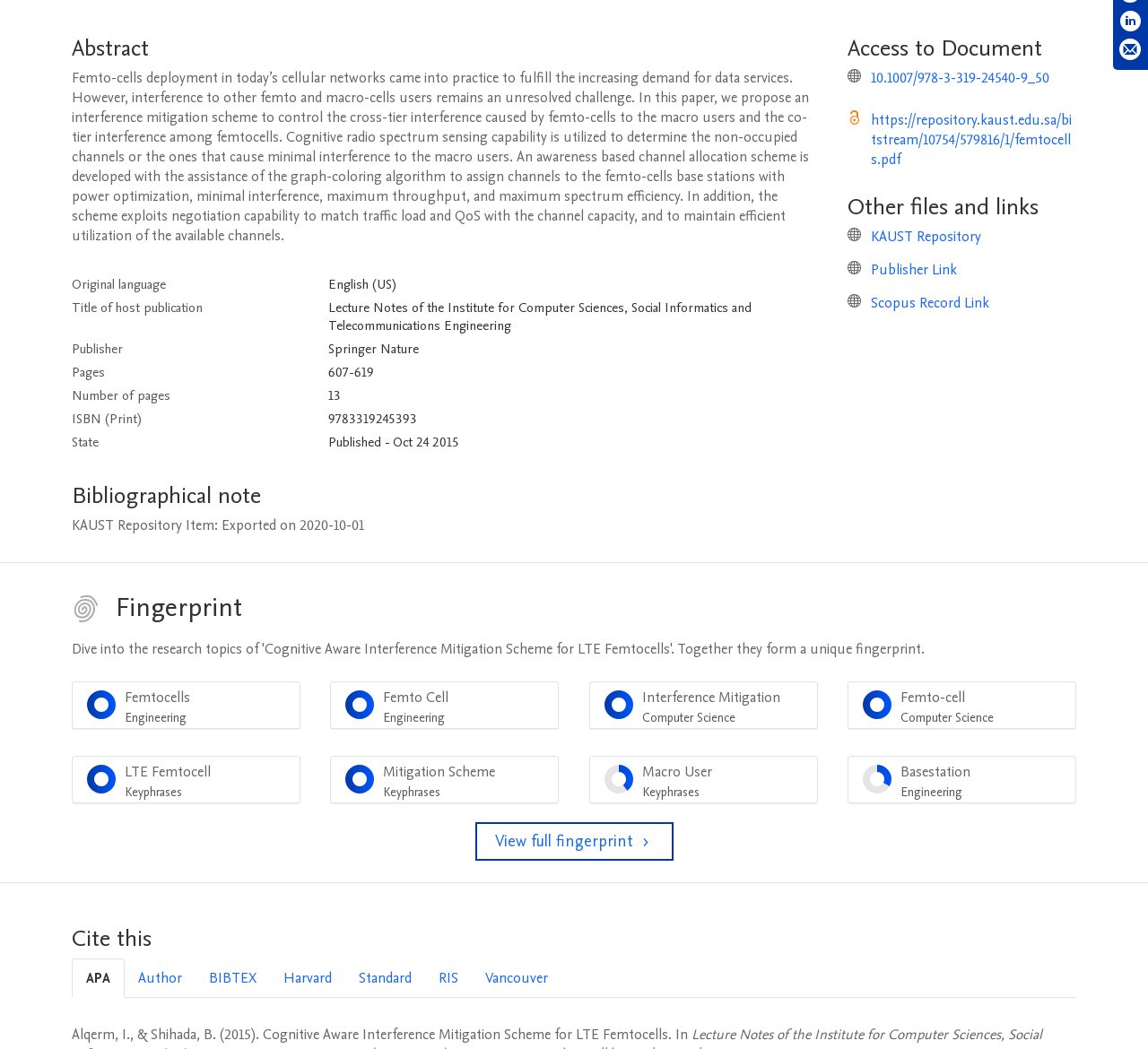Determine the bounding box for the described HTML element: "Interference Mitigation Computer Science 100%". Ensure the coordinates are four float numbers between 0 and 1 in the format [left, top, right, bottom].

[0.513, 0.65, 0.712, 0.695]